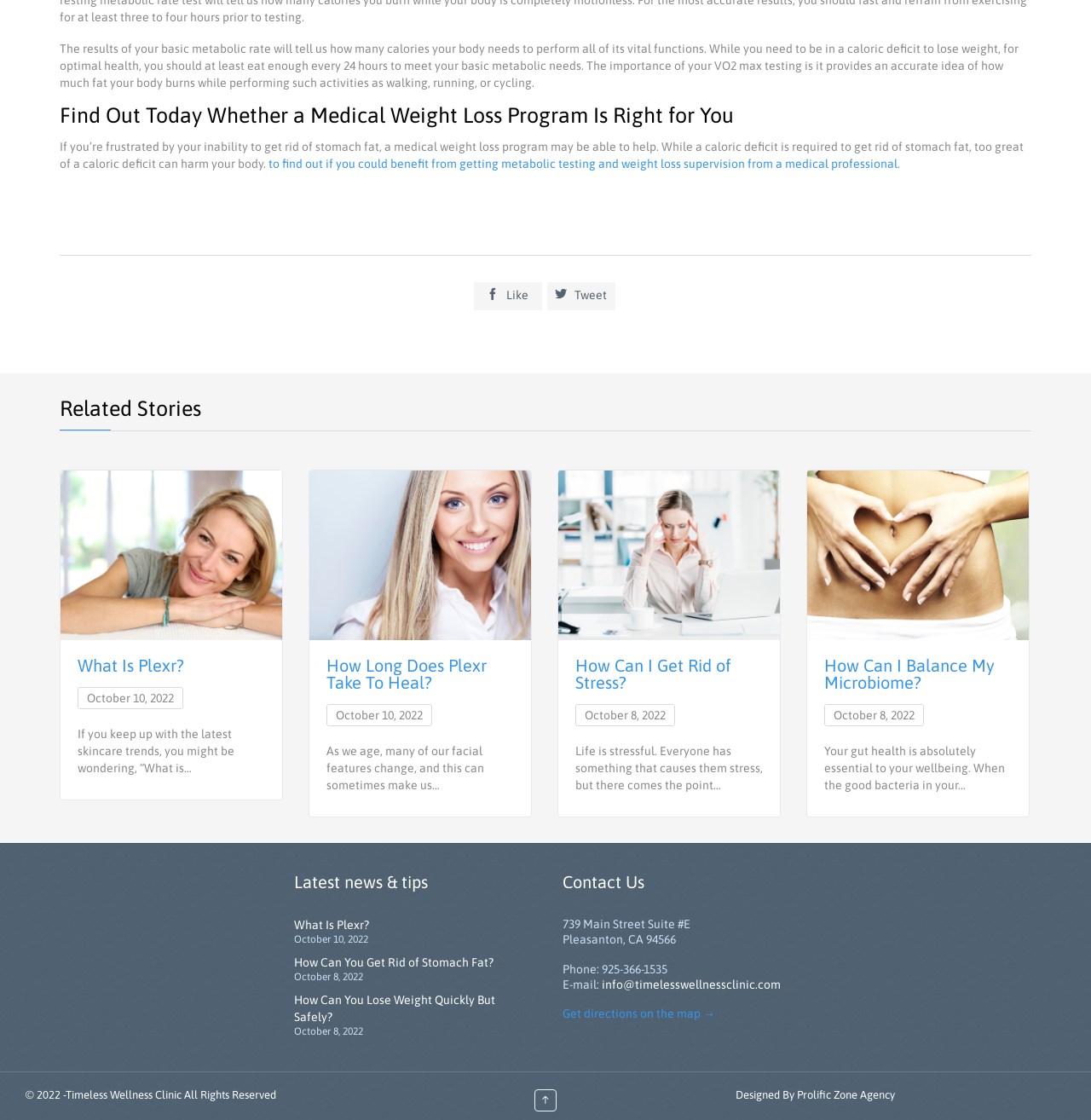Please provide a one-word or short phrase answer to the question:
What is the name of the design agency that created the webpage?

Prolific Zone Agency